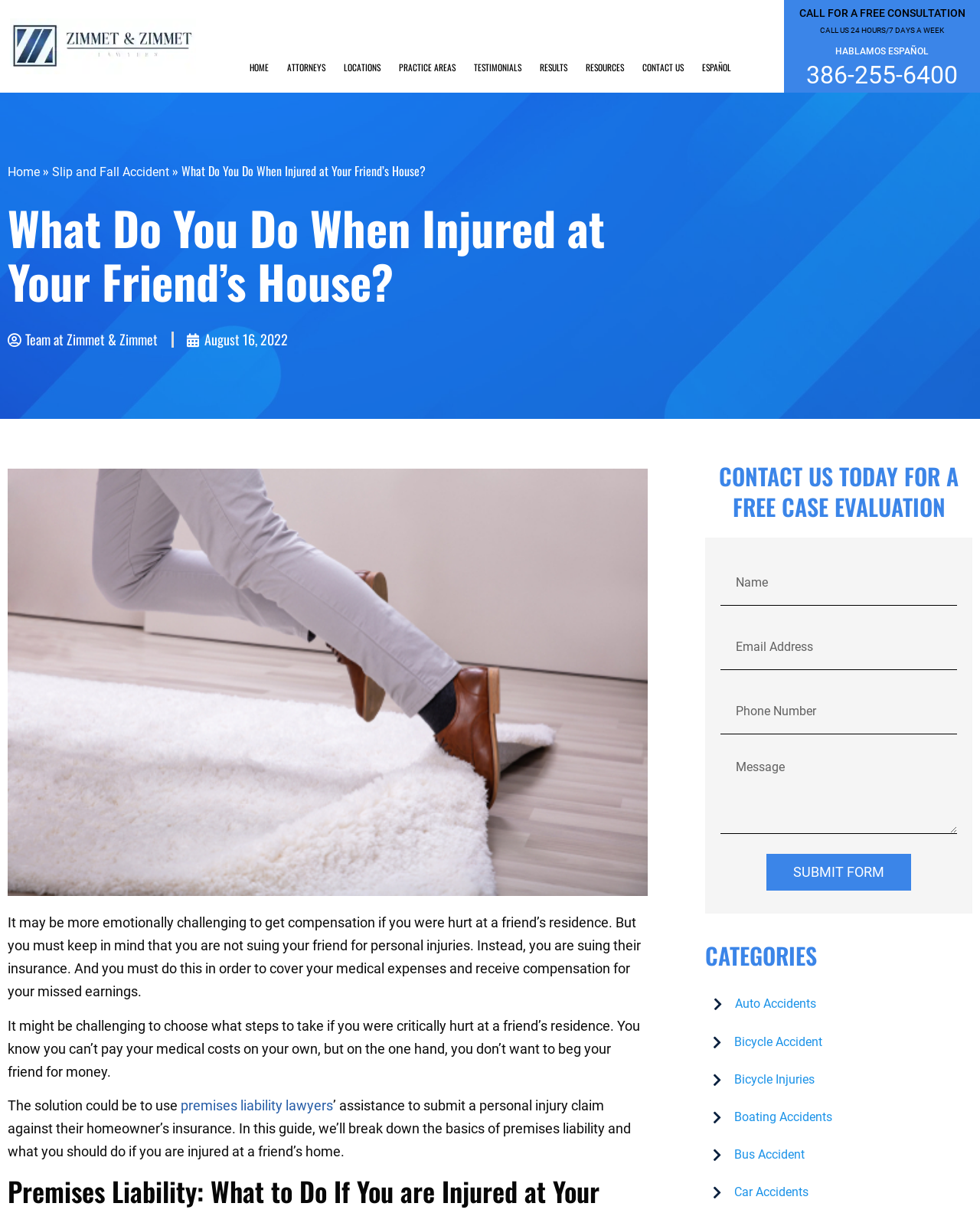What is the topic of the article on the webpage?
Please provide a comprehensive answer based on the visual information in the image.

I found the topic of the article by looking at the heading element that says 'What Do You Do When Injured at Your Friend’s House?' and then reading the static text elements that follow, which discuss the topic of getting compensation when injured at a friend's house.